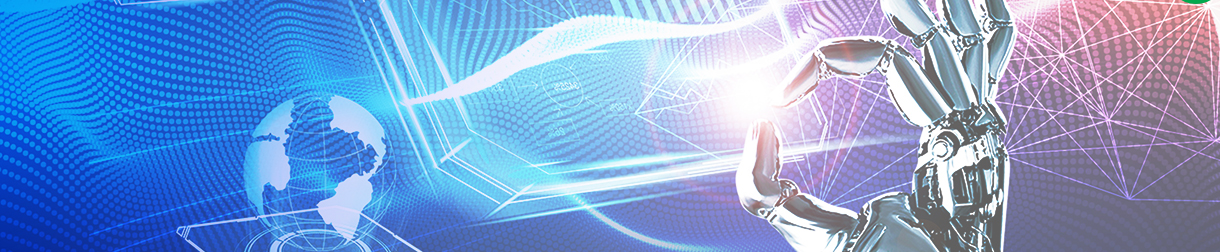Respond to the following query with just one word or a short phrase: 
What is represented by the stylized globe?

Global interconnectedness